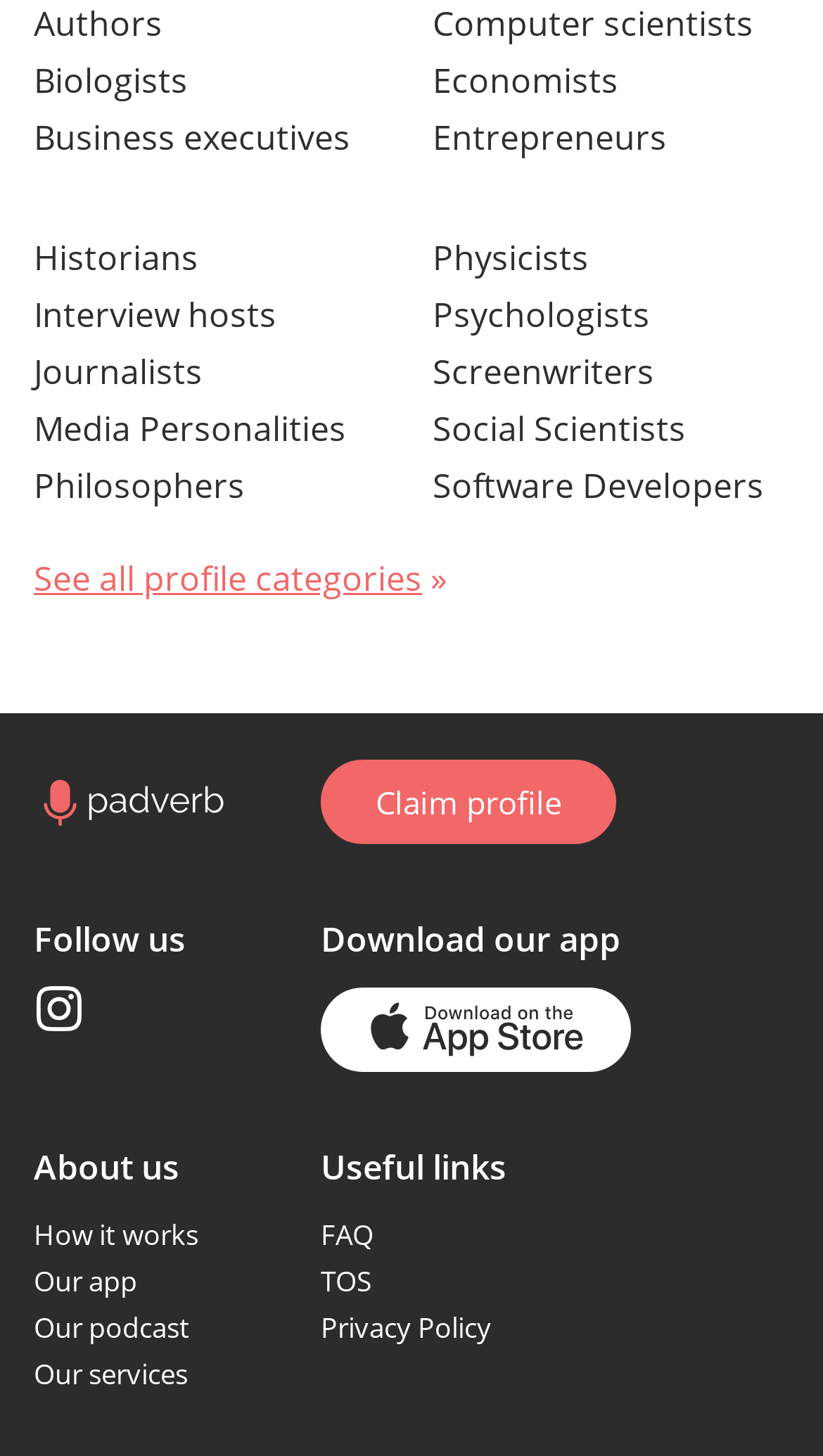Using the element description provided, determine the bounding box coordinates in the format (top-left x, top-left y, bottom-right x, bottom-right y). Ensure that all values are floating point numbers between 0 and 1. Element description: Biologists

[0.041, 0.036, 0.474, 0.075]